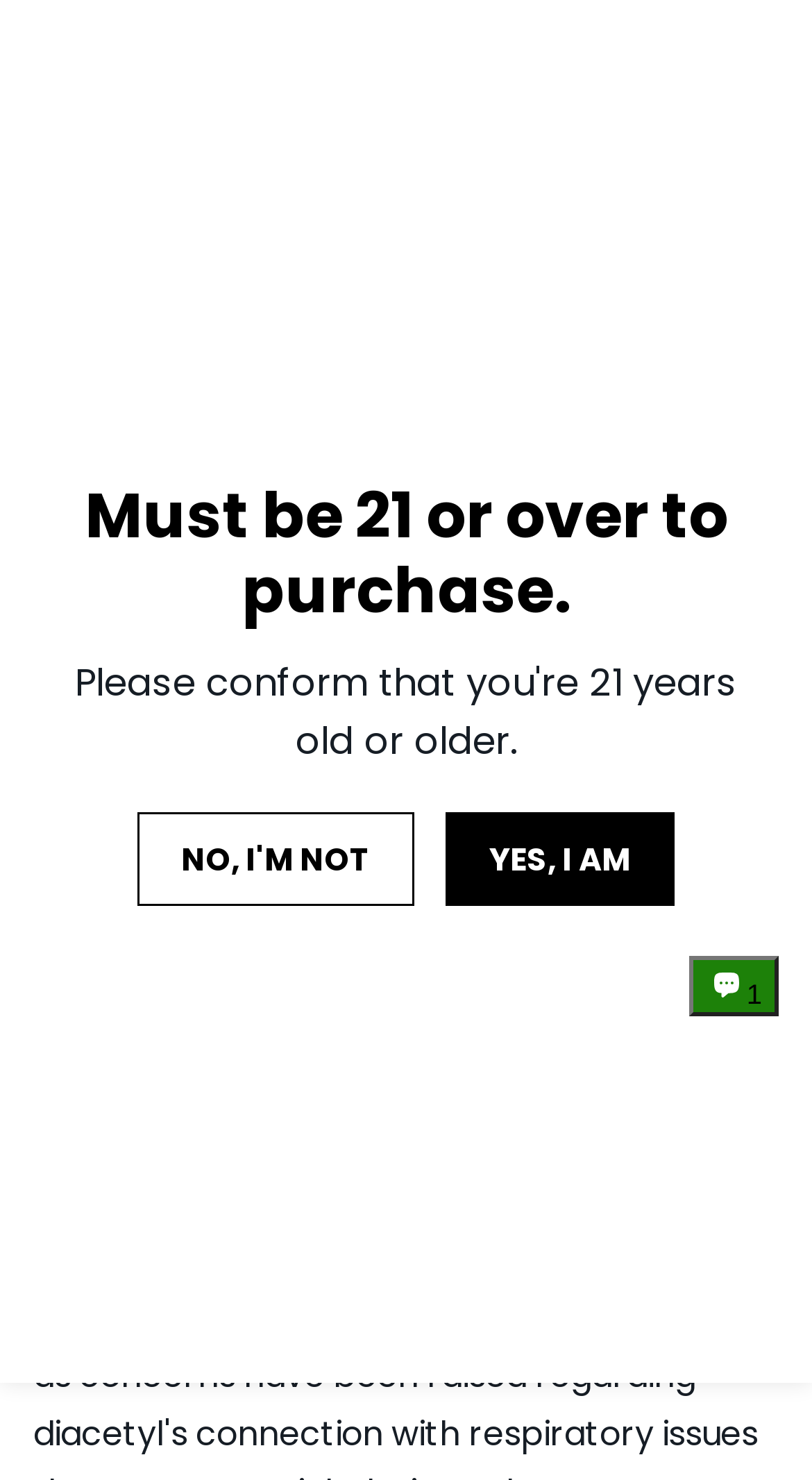Please give a short response to the question using one word or a phrase:
What is the purpose of the 'YES, I AM' button?

To confirm age